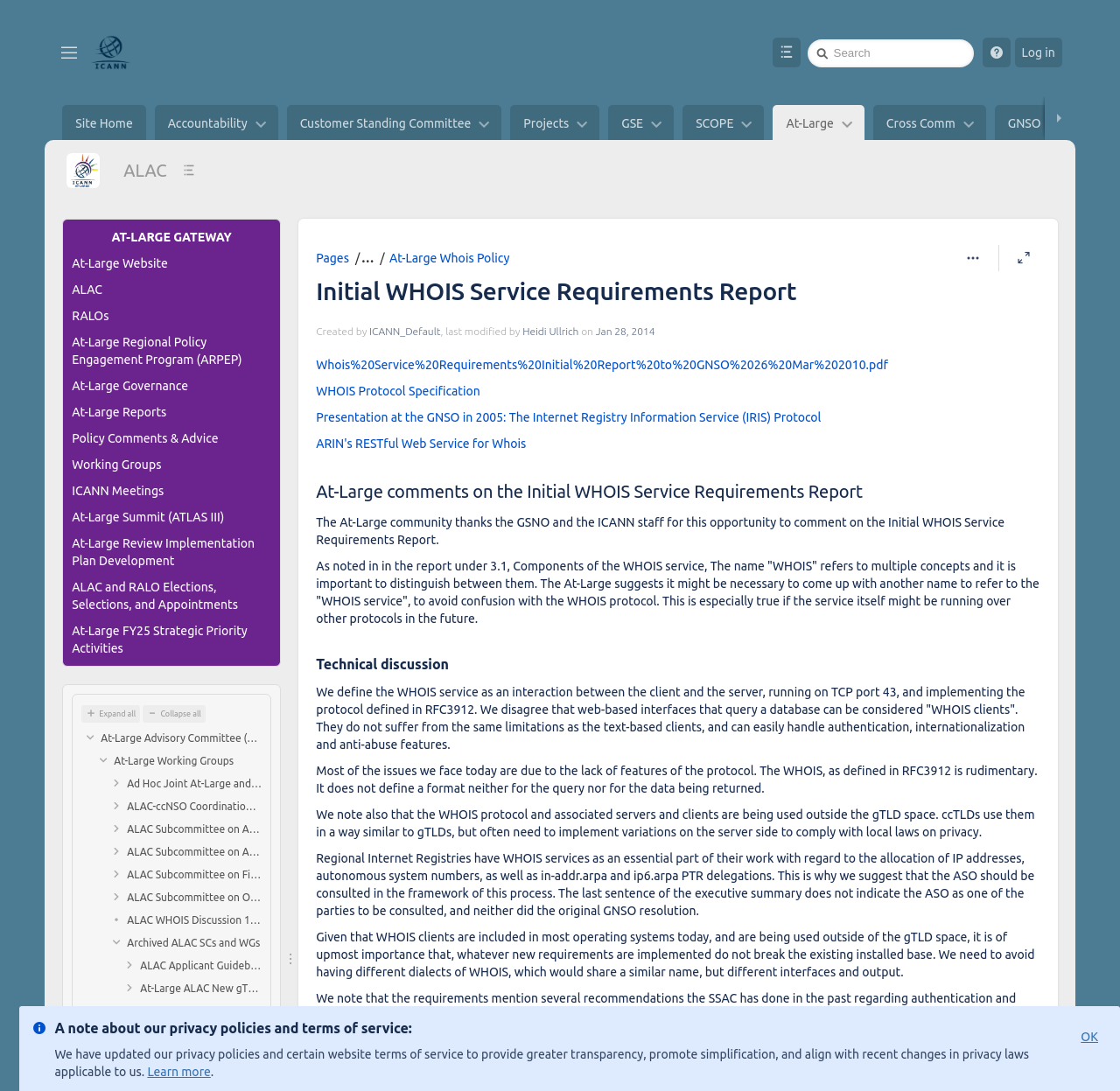Identify the bounding box coordinates of the area that should be clicked in order to complete the given instruction: "Go to the 'At-Large Website'". The bounding box coordinates should be four float numbers between 0 and 1, i.e., [left, top, right, bottom].

[0.064, 0.235, 0.15, 0.248]